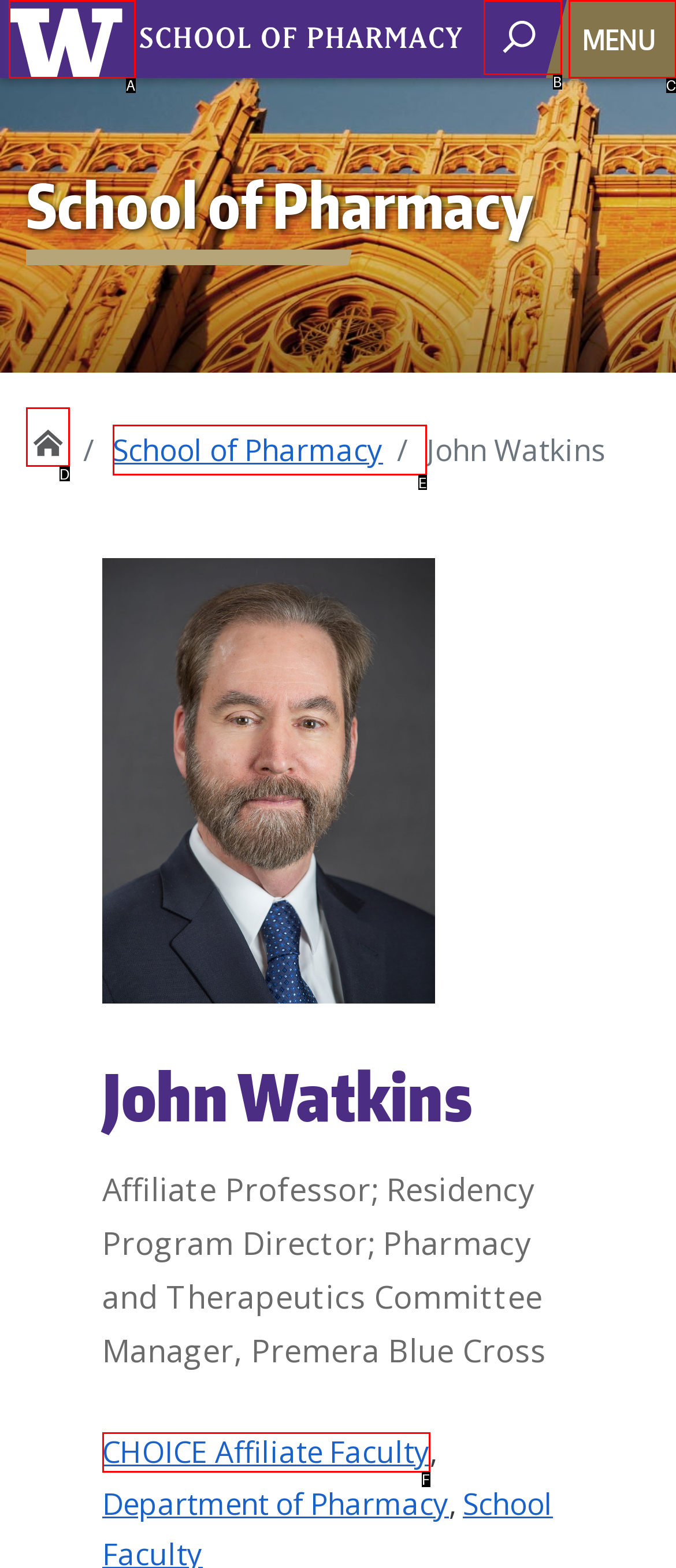Choose the UI element that best aligns with the description: UW School of Pharmacy Home
Respond with the letter of the chosen option directly.

A